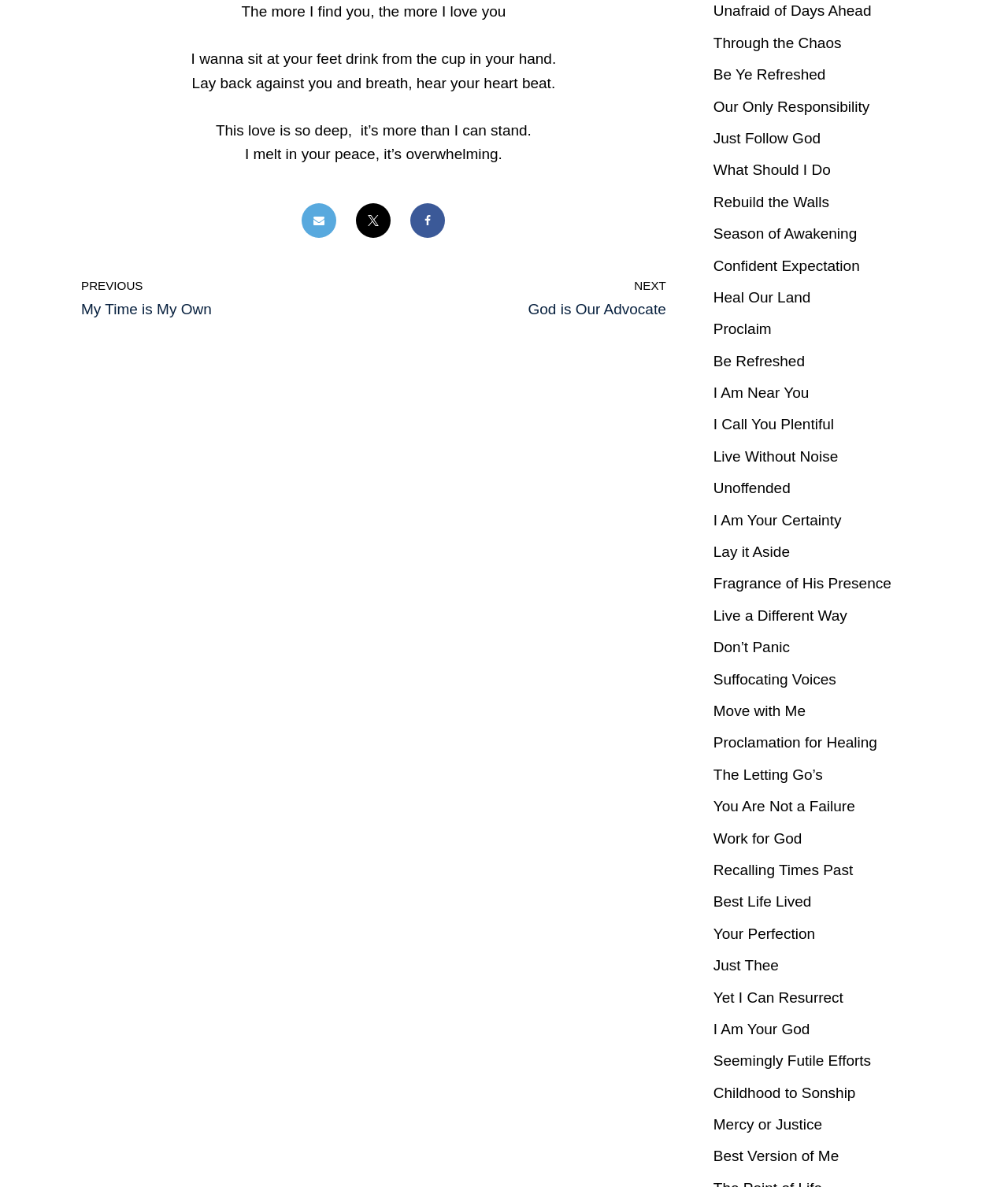Determine the bounding box coordinates of the target area to click to execute the following instruction: "Click on I Am Near You."

[0.708, 0.324, 0.803, 0.338]